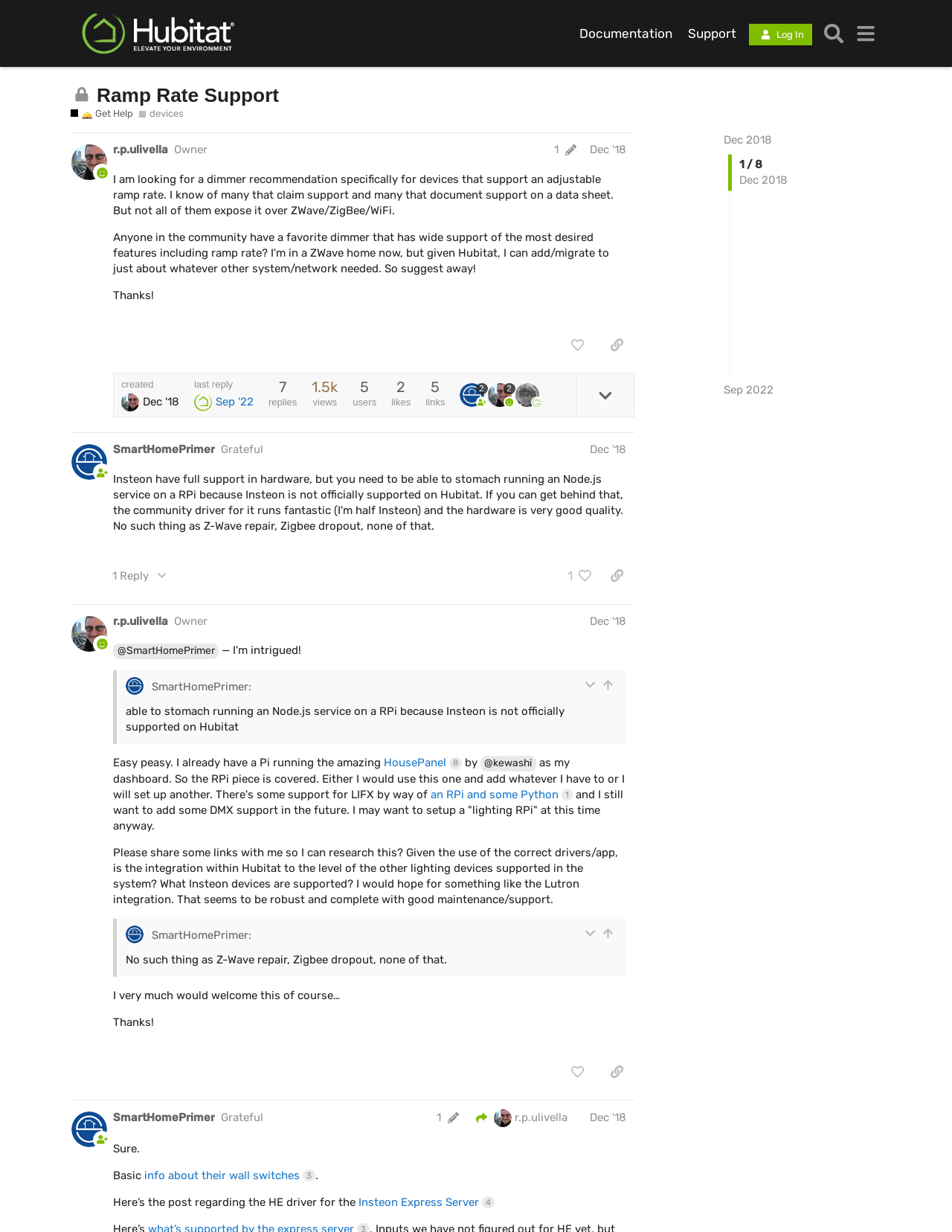Who started this topic?
Using the details shown in the screenshot, provide a comprehensive answer to the question.

The topic was started by 'r.p.ulivella' as indicated by the heading 'r.p.ulivella Owner post edit history Dec '18'.